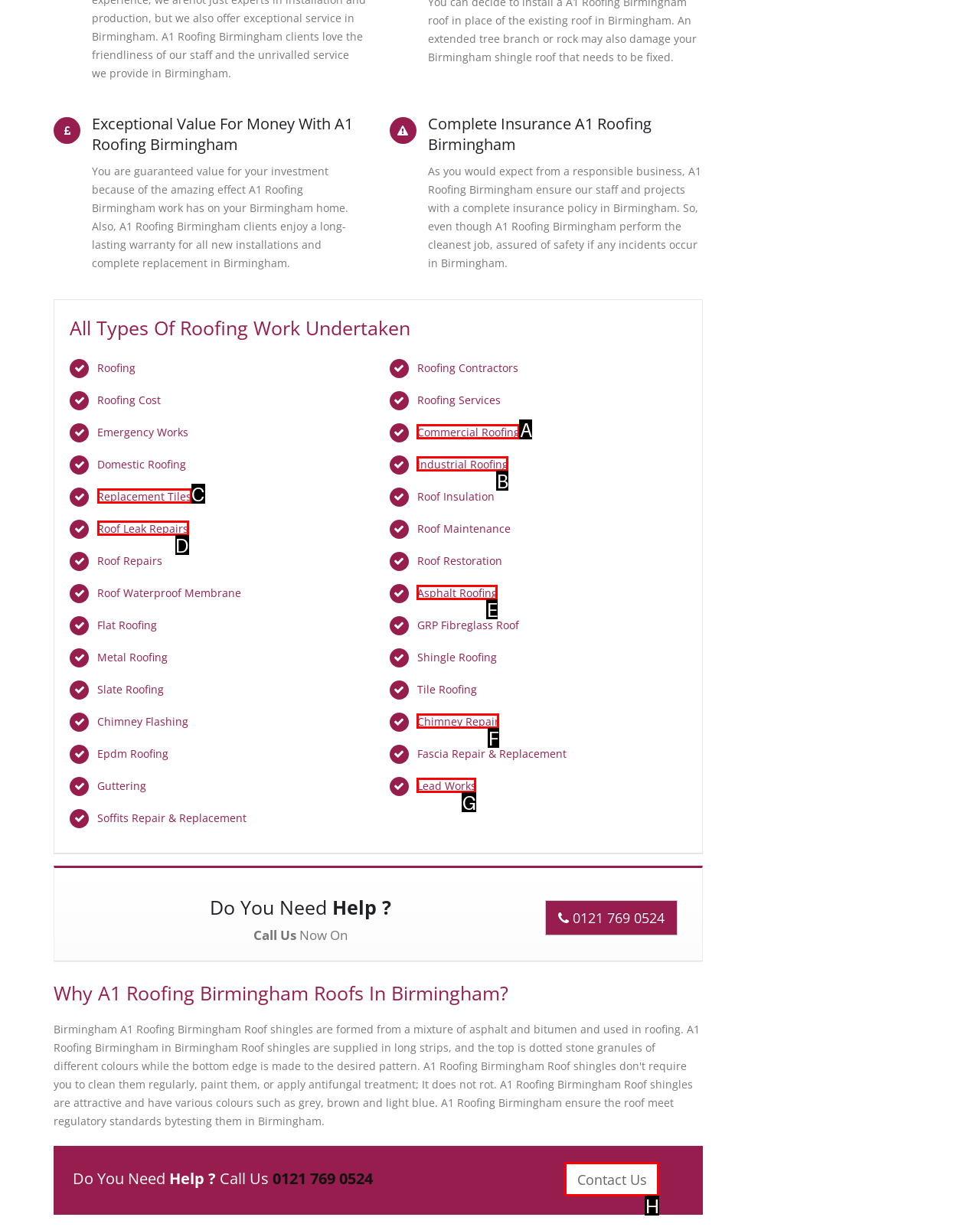Select the appropriate option that fits: Replacement Tiles
Reply with the letter of the correct choice.

C